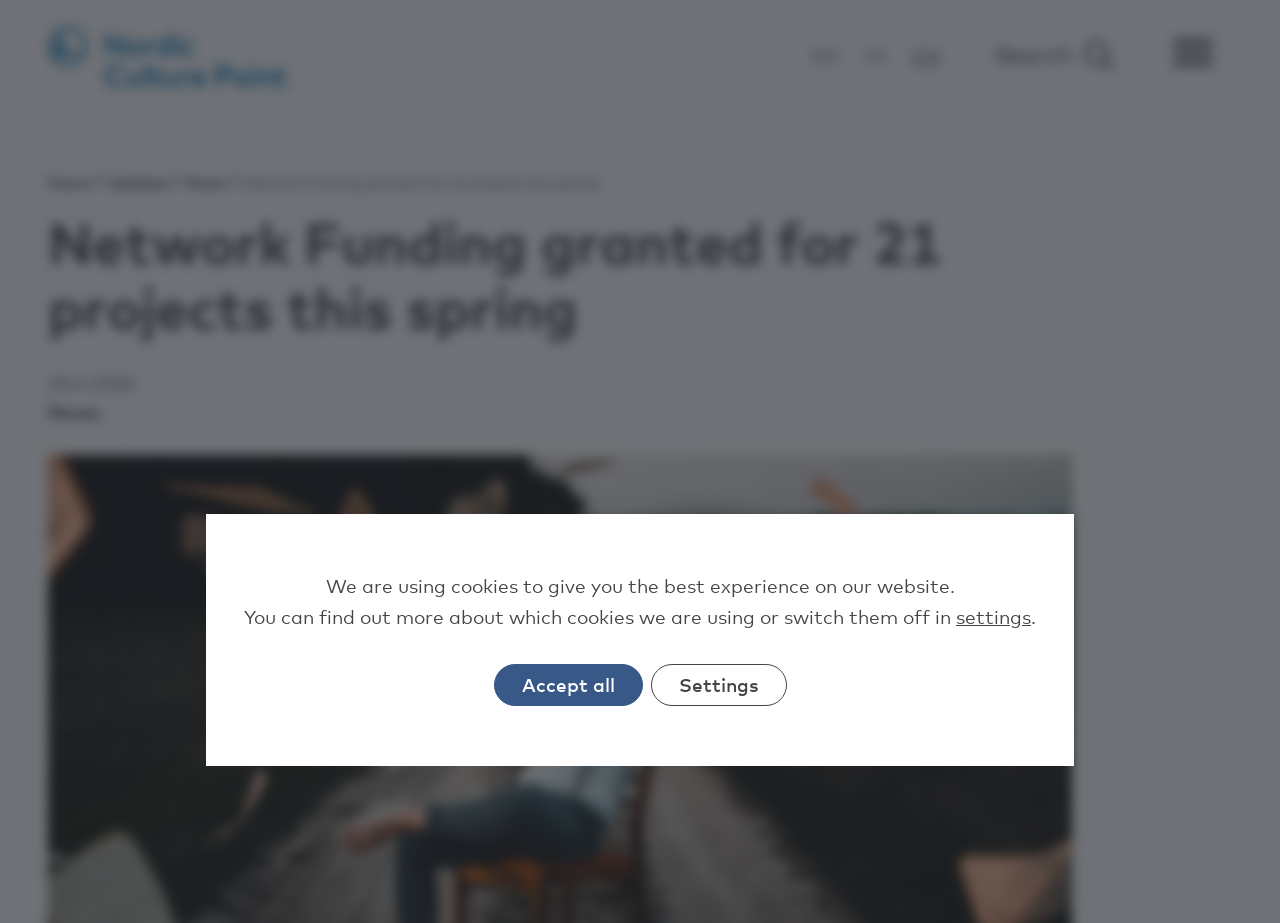Highlight the bounding box coordinates of the element you need to click to perform the following instruction: "go to main page."

[0.038, 0.029, 0.225, 0.094]